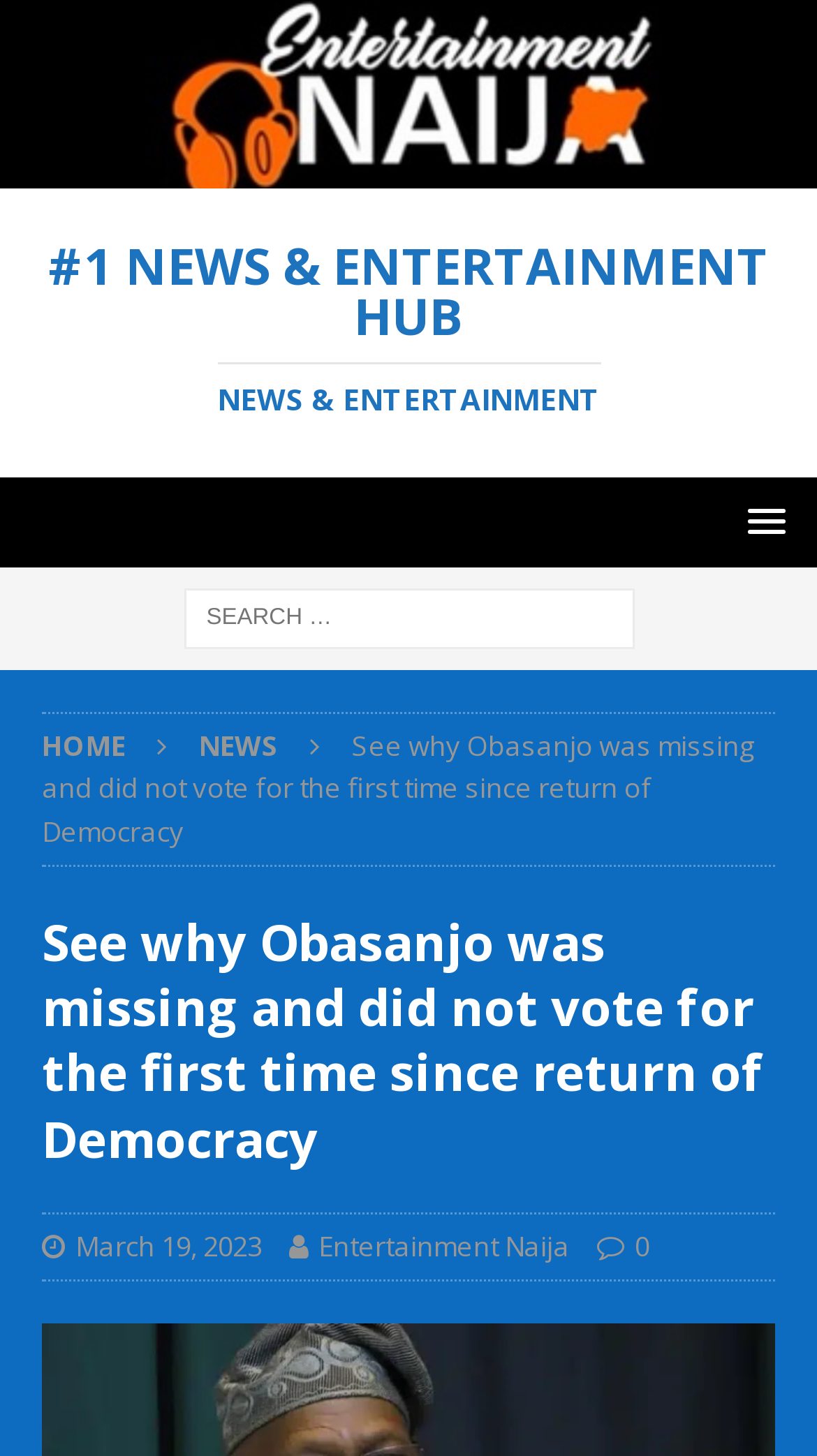Describe in detail what you see on the webpage.

The webpage is a news and entertainment hub, with a prominent header displaying the title "#1 NEWS & ENTERTAINMENT HUB" at the top center of the page. Below the header, there is a search bar located at the top center, allowing users to search for specific content. 

To the top right, there is a menu link with a popup. On the top left, there is a logo image with the text "#1 News & Entertainment Hub" next to it. 

The main content of the page is an article with the title "See why Obasanjo was missing and did not vote for the first time since return of Democracy" located at the center of the page. The article title is followed by three links: "March 19, 2023", "Entertainment Naija", and "0". 

The webpage also has a navigation menu at the top center, with links to "HOME" and "NEWS" located next to the search bar.